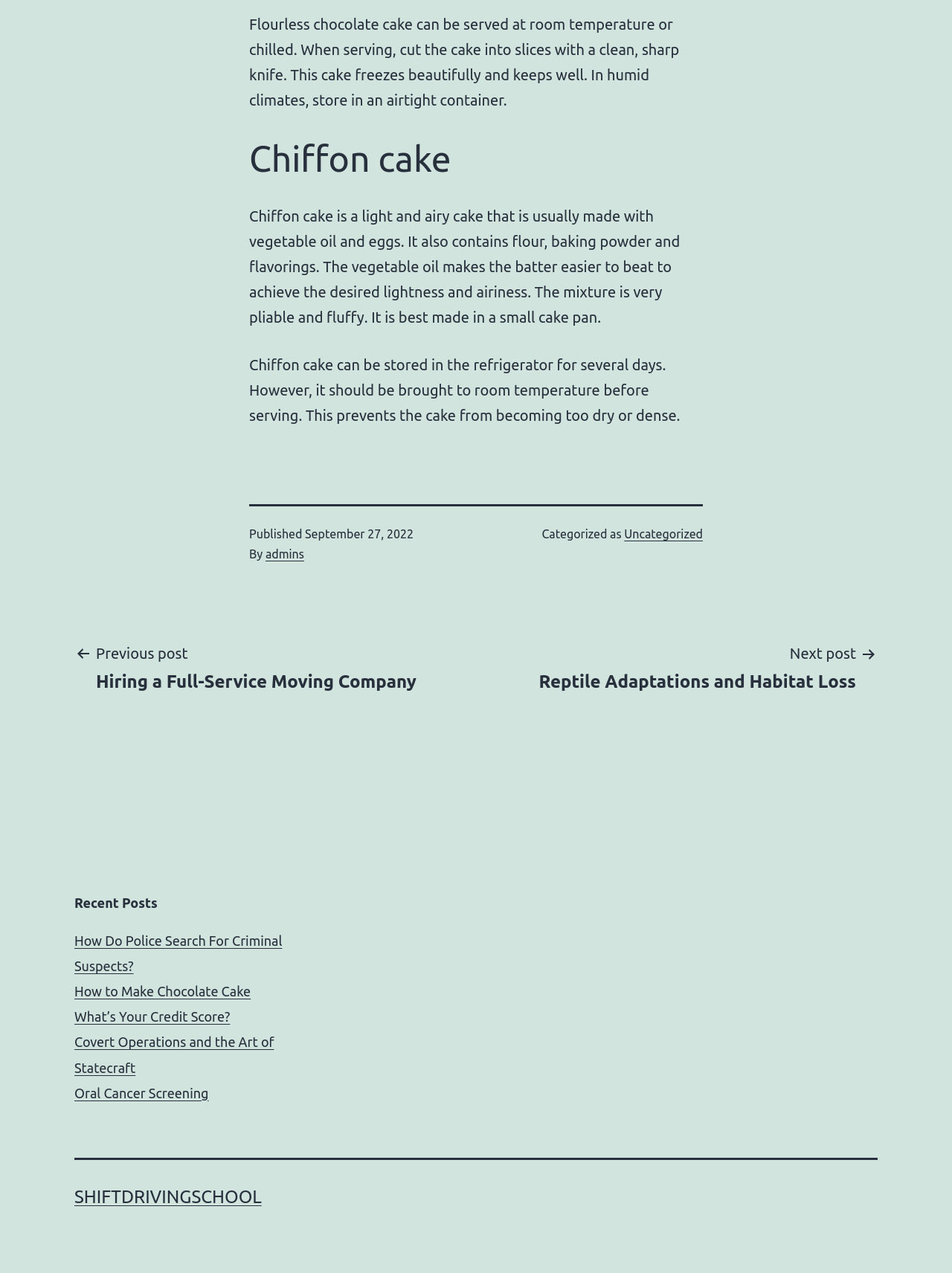Please identify the bounding box coordinates of the clickable area that will allow you to execute the instruction: "Click on the 'admins' link".

[0.279, 0.43, 0.319, 0.44]